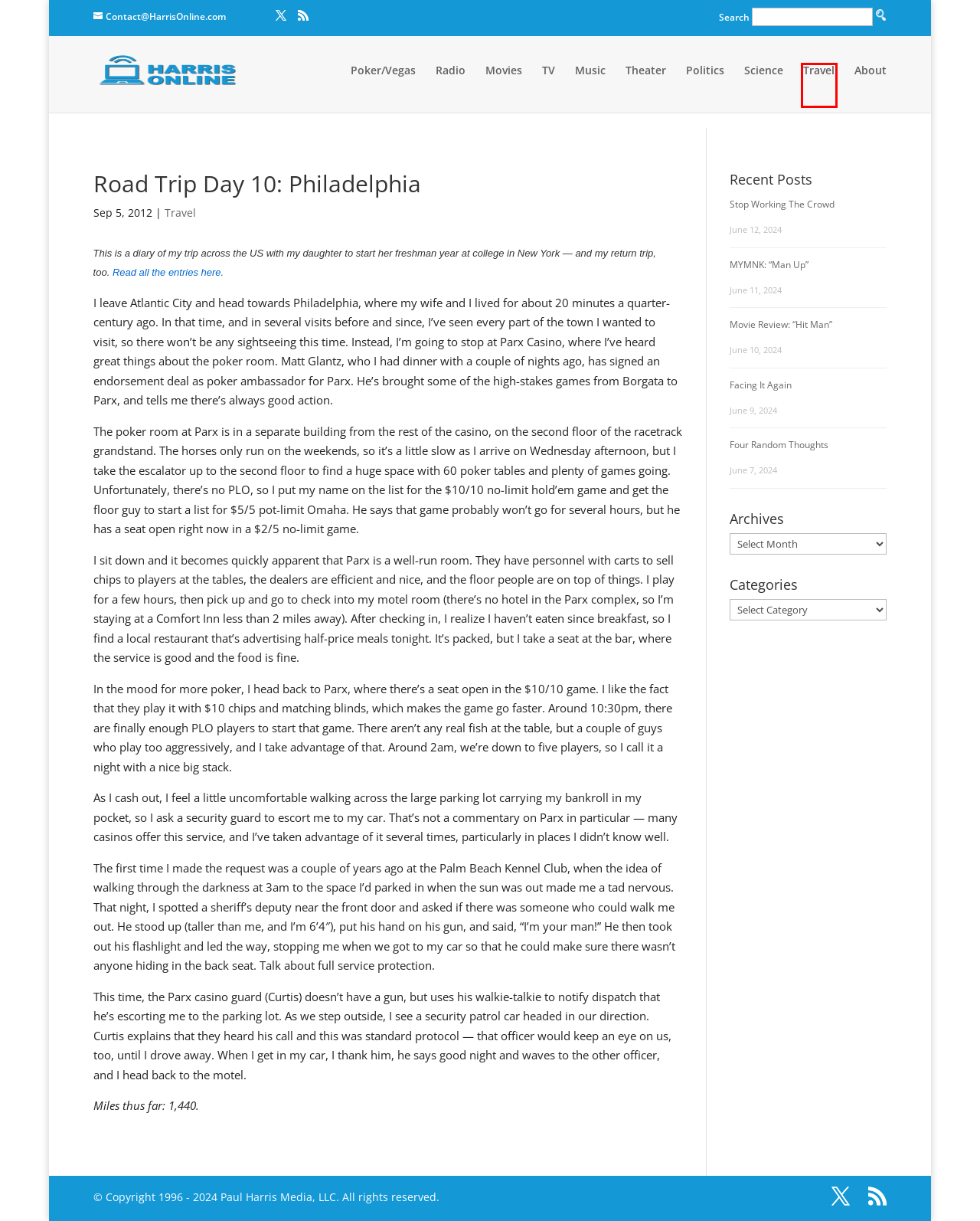With the provided webpage screenshot containing a red bounding box around a UI element, determine which description best matches the new webpage that appears after clicking the selected element. The choices are:
A. Travel | Paul Harris Online
B. Movie Review: “Hit Man” | Paul Harris Online
C. Radio | Paul Harris Online
D. Search results for "label/road trip" | Paul Harris Online
E. Science | Paul Harris Online
F. Poker/Vegas | Paul Harris Online
G. Politics | Paul Harris Online
H. About Me | Paul Harris Online

A